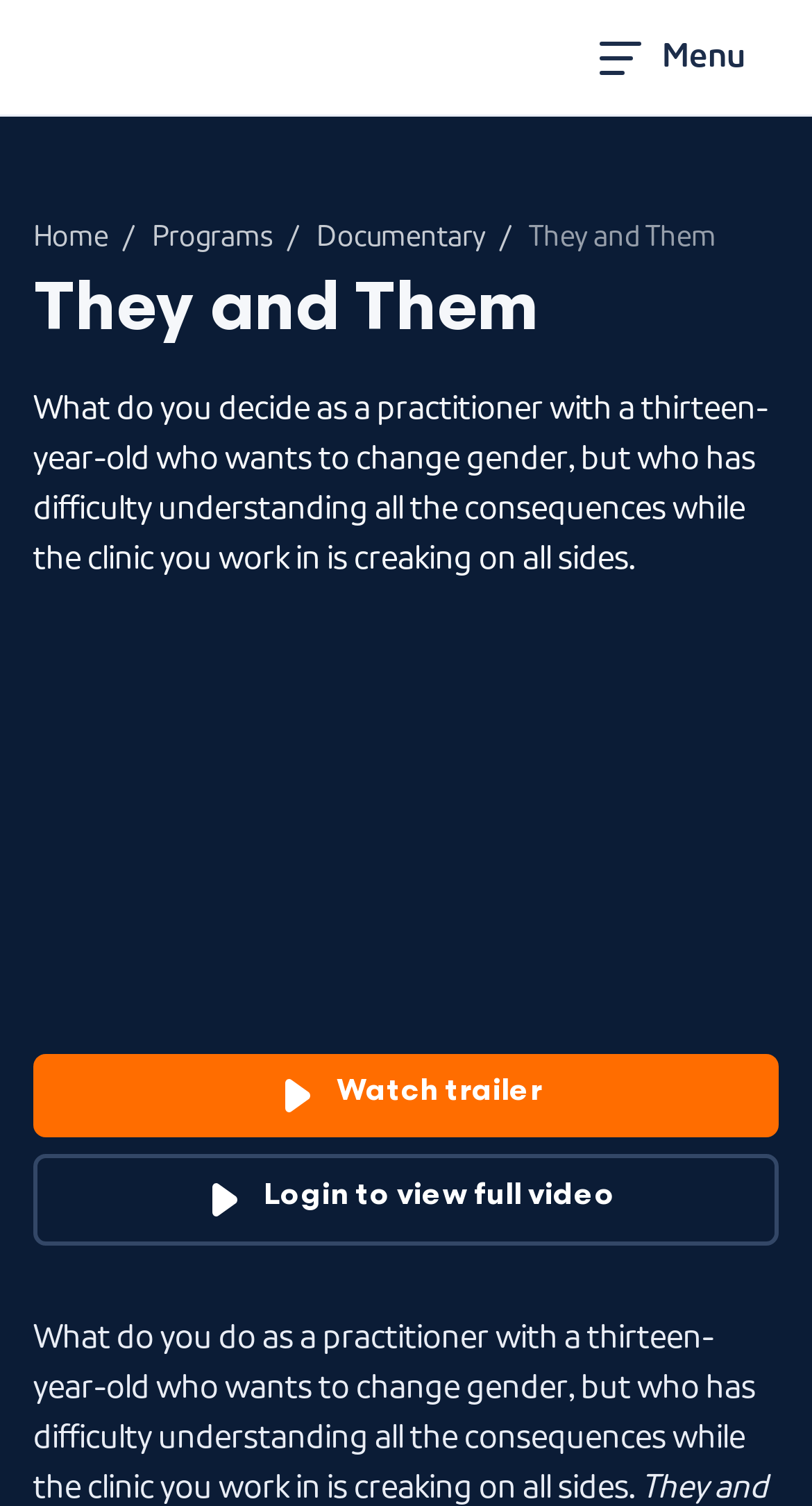Elaborate on the information and visuals displayed on the webpage.

The webpage is about a documentary titled "They and Them". At the top right corner, there is a "Menu" button. Below it, a navigation breadcrumb is displayed, showing the path "Home > Programs > Documentary > They and Them". 

The main title "They and Them" is prominently displayed in the top left area of the page. Below the title, a descriptive paragraph explains the documentary's topic, which revolves around a practitioner dealing with a 13-year-old who wants to change gender but struggles to understand the consequences.

A video player is situated below the descriptive paragraph, taking up most of the page's width. Above the video player, there is a "Watch trailer" button. Below the video player, a link to "Login to view full video" is provided.

At the very bottom of the page, a duplicate of the descriptive paragraph is displayed.